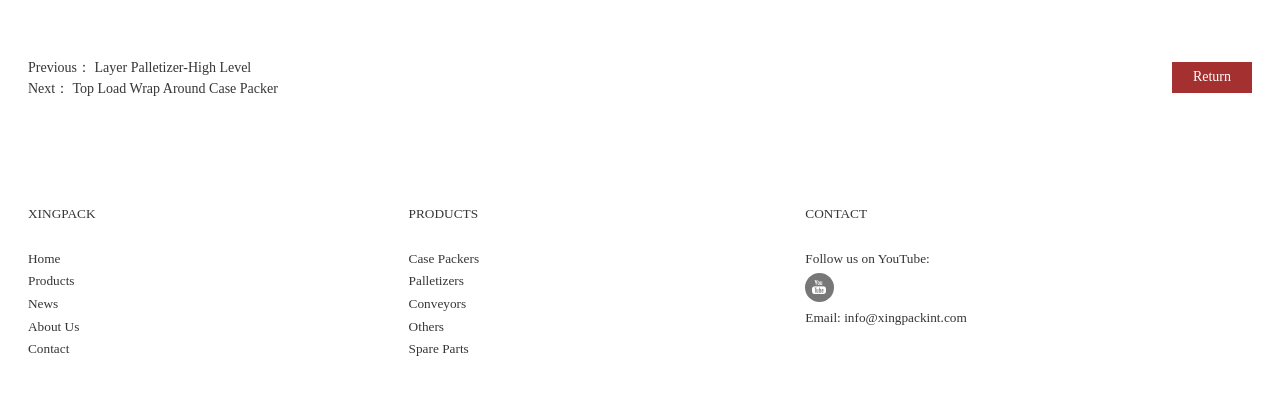Please provide a one-word or short phrase answer to the question:
How many main categories are in the product section?

5